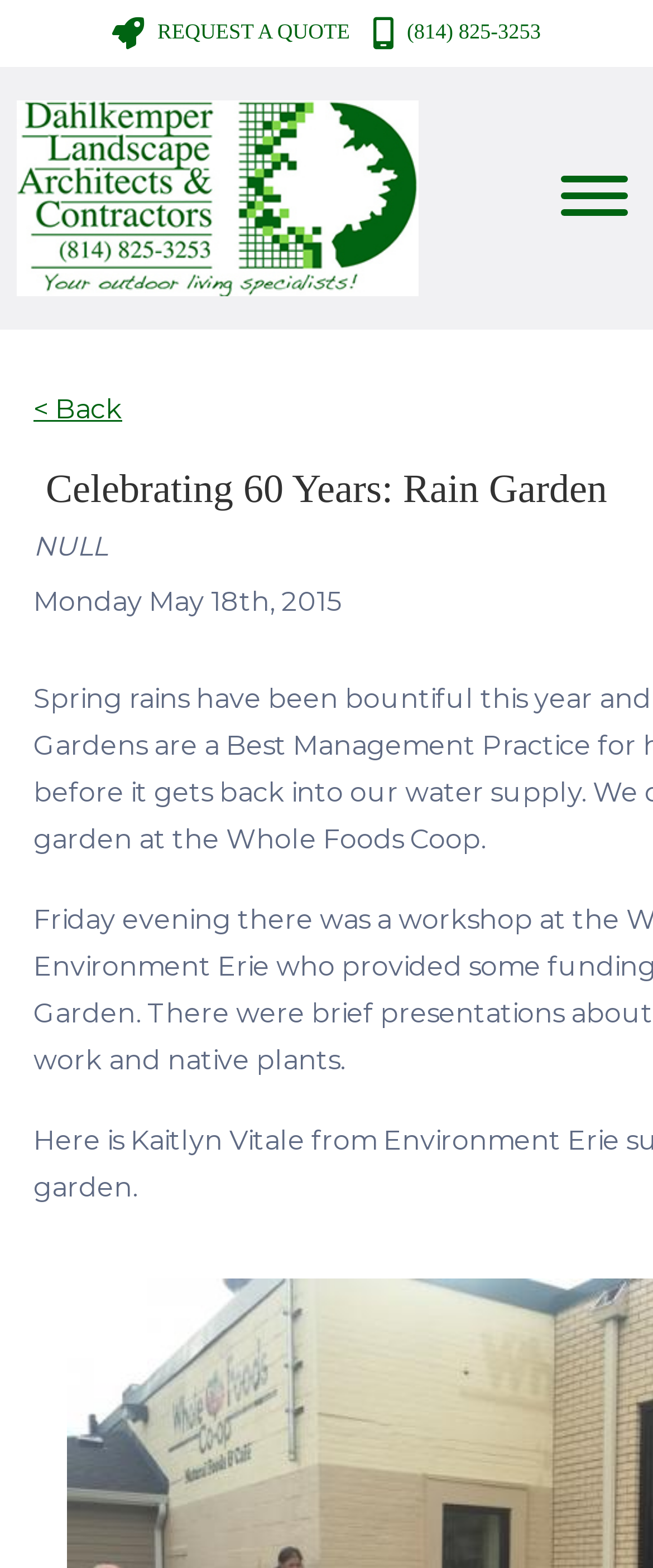Please give a concise answer to this question using a single word or phrase: 
What is the phone number?

(814) 825-3253